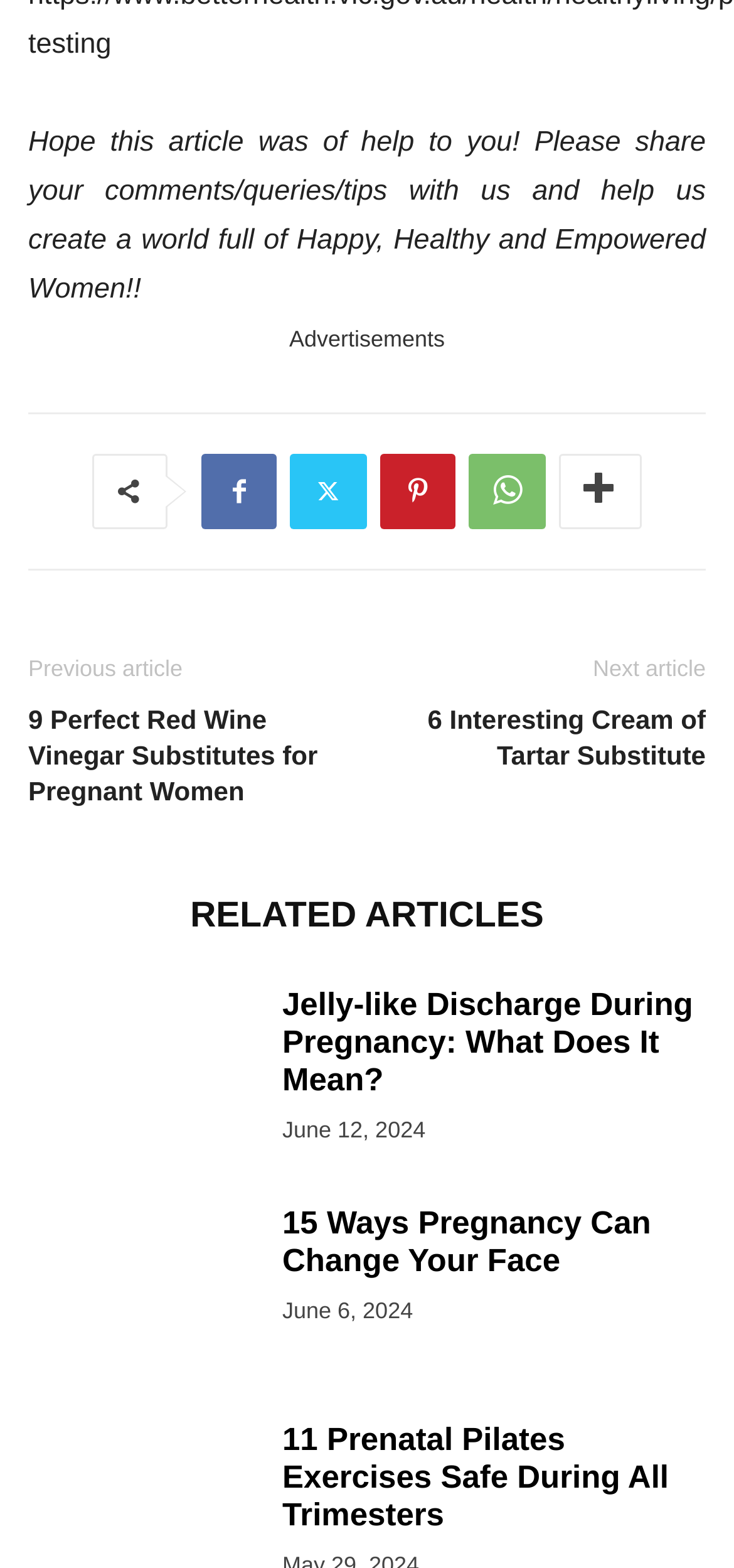Pinpoint the bounding box coordinates of the clickable area needed to execute the instruction: "Read the article about jelly-like discharge during pregnancy". The coordinates should be specified as four float numbers between 0 and 1, i.e., [left, top, right, bottom].

[0.385, 0.63, 0.962, 0.702]